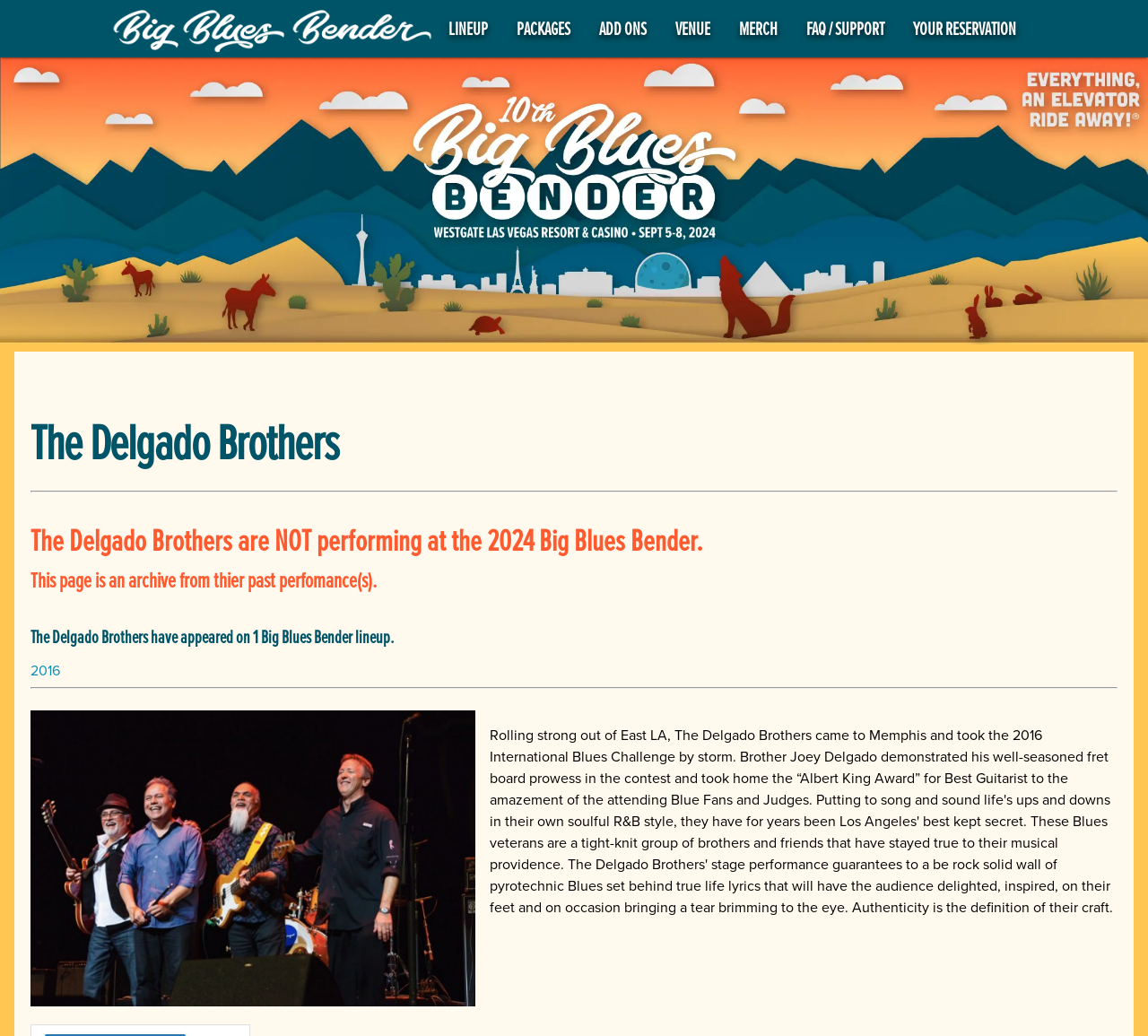Write a detailed summary of the webpage.

The webpage is about the Big Blues Bender event, specifically featuring The Delgado Brothers. At the top, there is a menu bar with links to "Big Blues Bender Menu", "LINEUP", "PACKAGES", "ADD ONS", "VENUE", "MERCH", "FAQ / SUPPORT", and "YOUR RESERVATION". 

Below the menu bar, there is a large image of the Big Blues Bender logo, taking up most of the width of the page. Above this image, there is a link to "Big Blues Bender". 

On the image, there is a heading that reads "The Delgado Brothers", followed by a horizontal separator line. Below the separator, there is a heading that informs visitors that The Delgado Brothers are not performing at the 2024 Big Blues Bender, and that the page is an archive of their past performances. 

Further down, there is another heading that states The Delgado Brothers have appeared on one Big Blues Bender lineup. Next to this heading, there is a link to "2016", which likely refers to the year of their past performance. 

Below this link, there is another horizontal separator line, followed by an image of The Delgado Brothers.